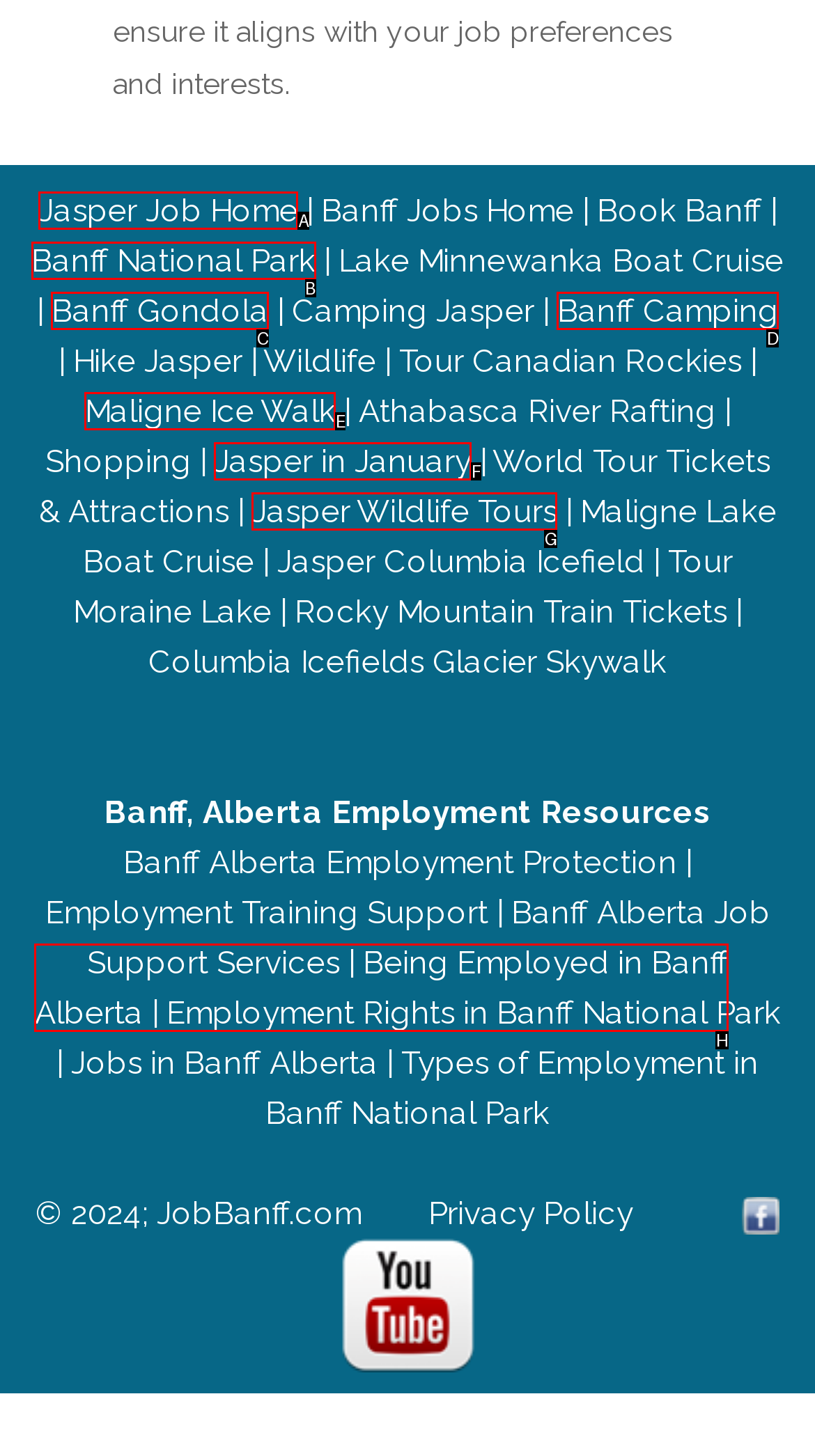Choose the letter that best represents the description: Being Employed in Banff Alberta. Provide the letter as your response.

H